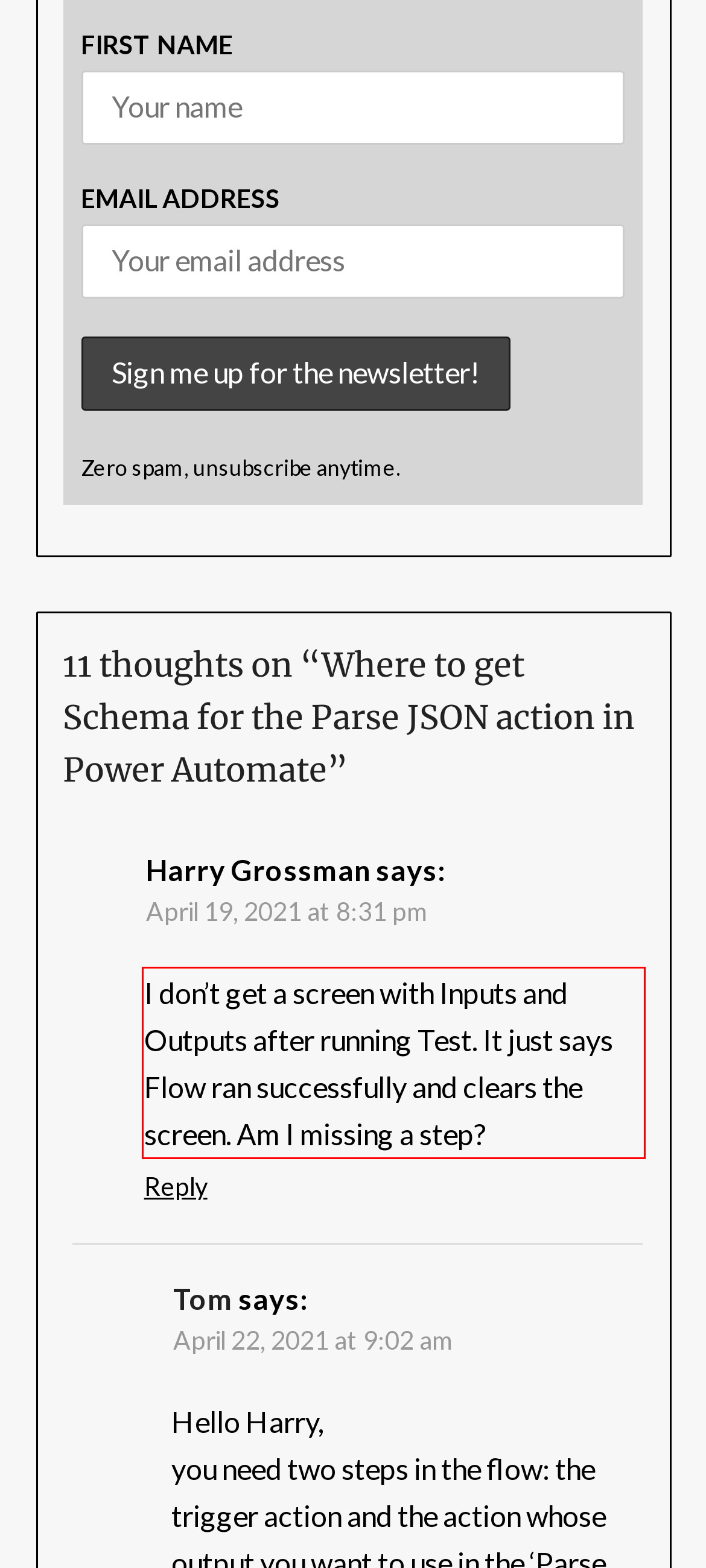You are presented with a screenshot containing a red rectangle. Extract the text found inside this red bounding box.

I don’t get a screen with Inputs and Outputs after running Test. It just says Flow ran successfully and clears the screen. Am I missing a step?